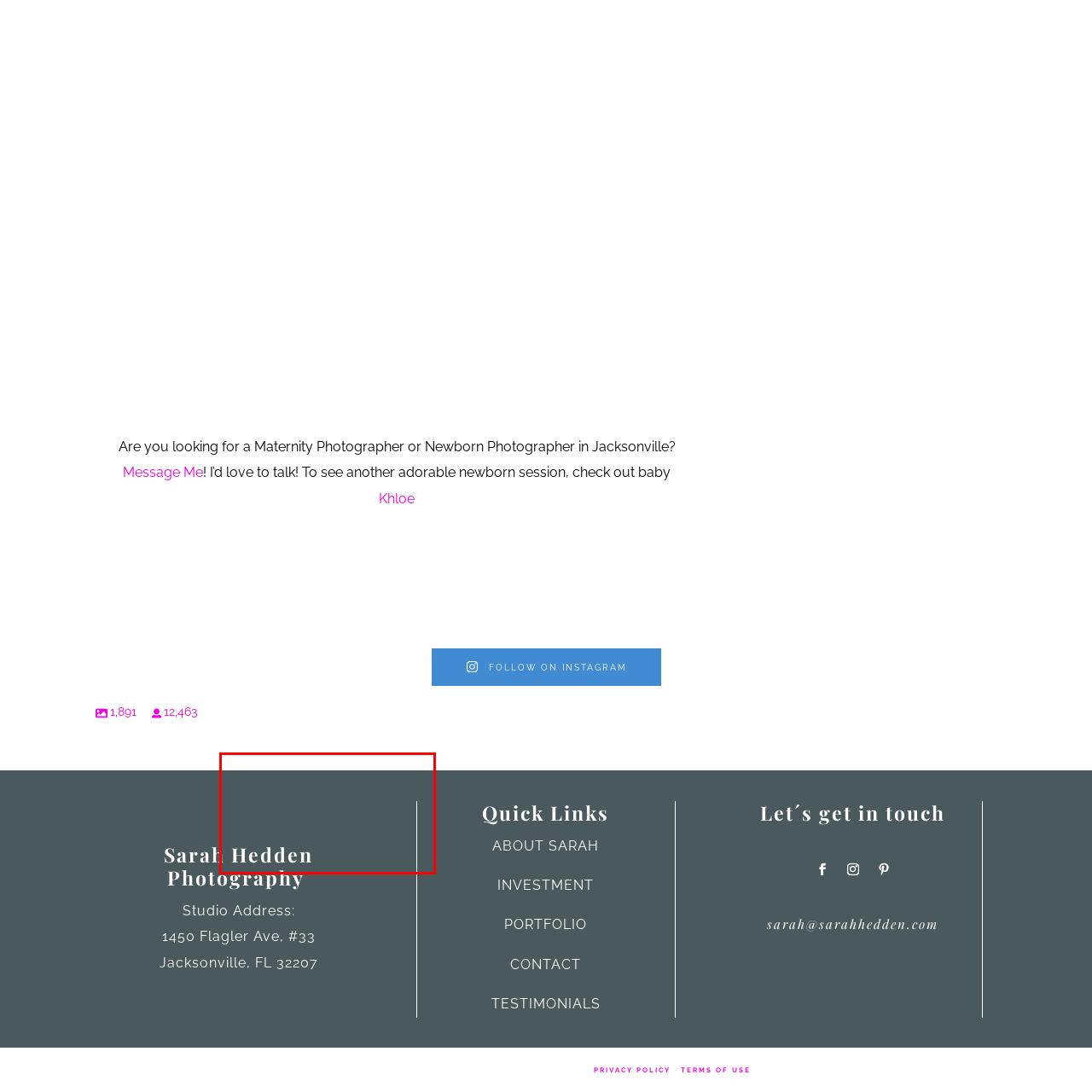Check the image highlighted by the red rectangle and provide a single word or phrase for the question:
Where is Sarah Hedden Photography based?

Jacksonville